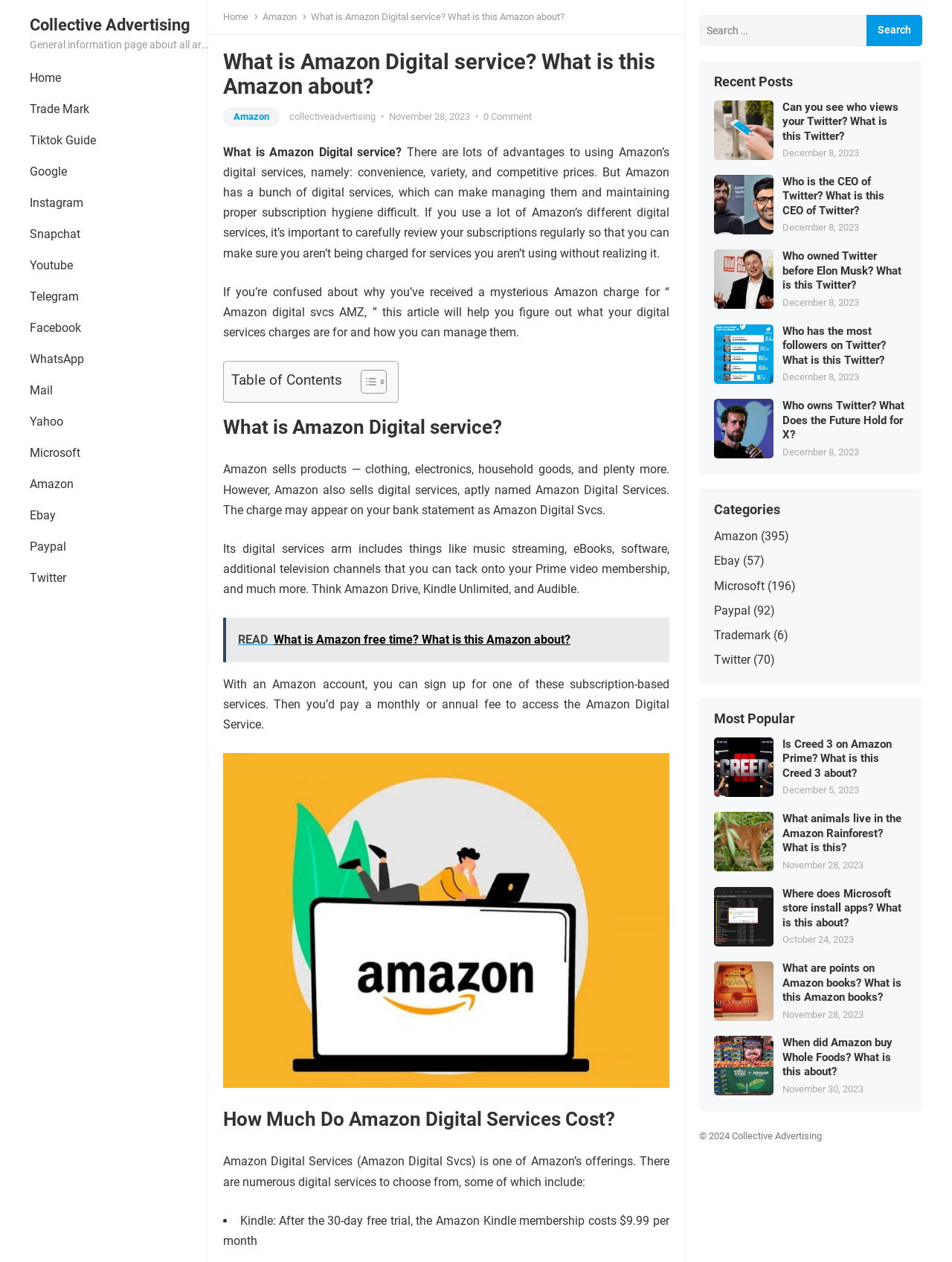What is Amazon Digital Svcs?
From the image, provide a succinct answer in one word or a short phrase.

Amazon's digital services